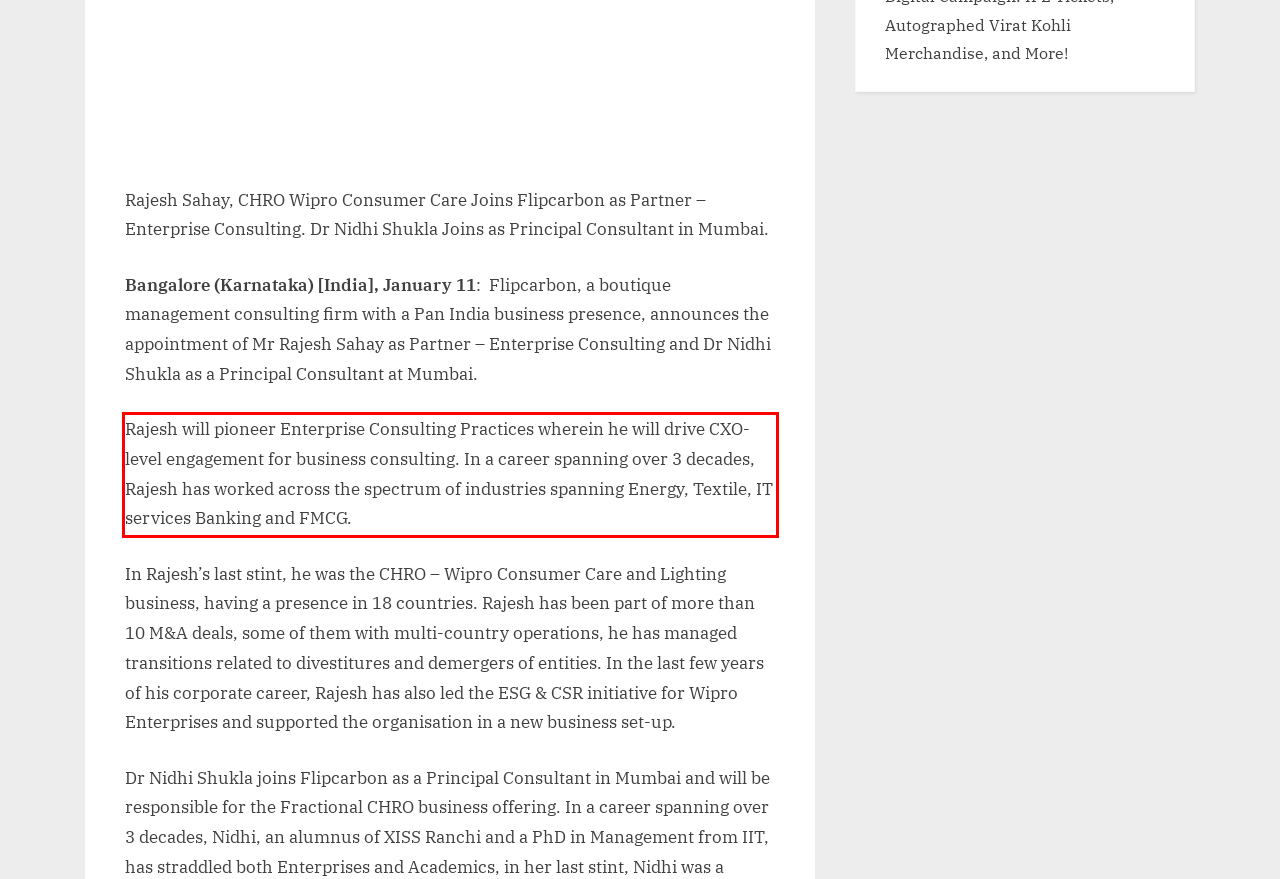Observe the screenshot of the webpage that includes a red rectangle bounding box. Conduct OCR on the content inside this red bounding box and generate the text.

Rajesh will pioneer Enterprise Consulting Practices wherein he will drive CXO-level engagement for business consulting. In a career spanning over 3 decades, Rajesh has worked across the spectrum of industries spanning Energy, Textile, IT services Banking and FMCG.